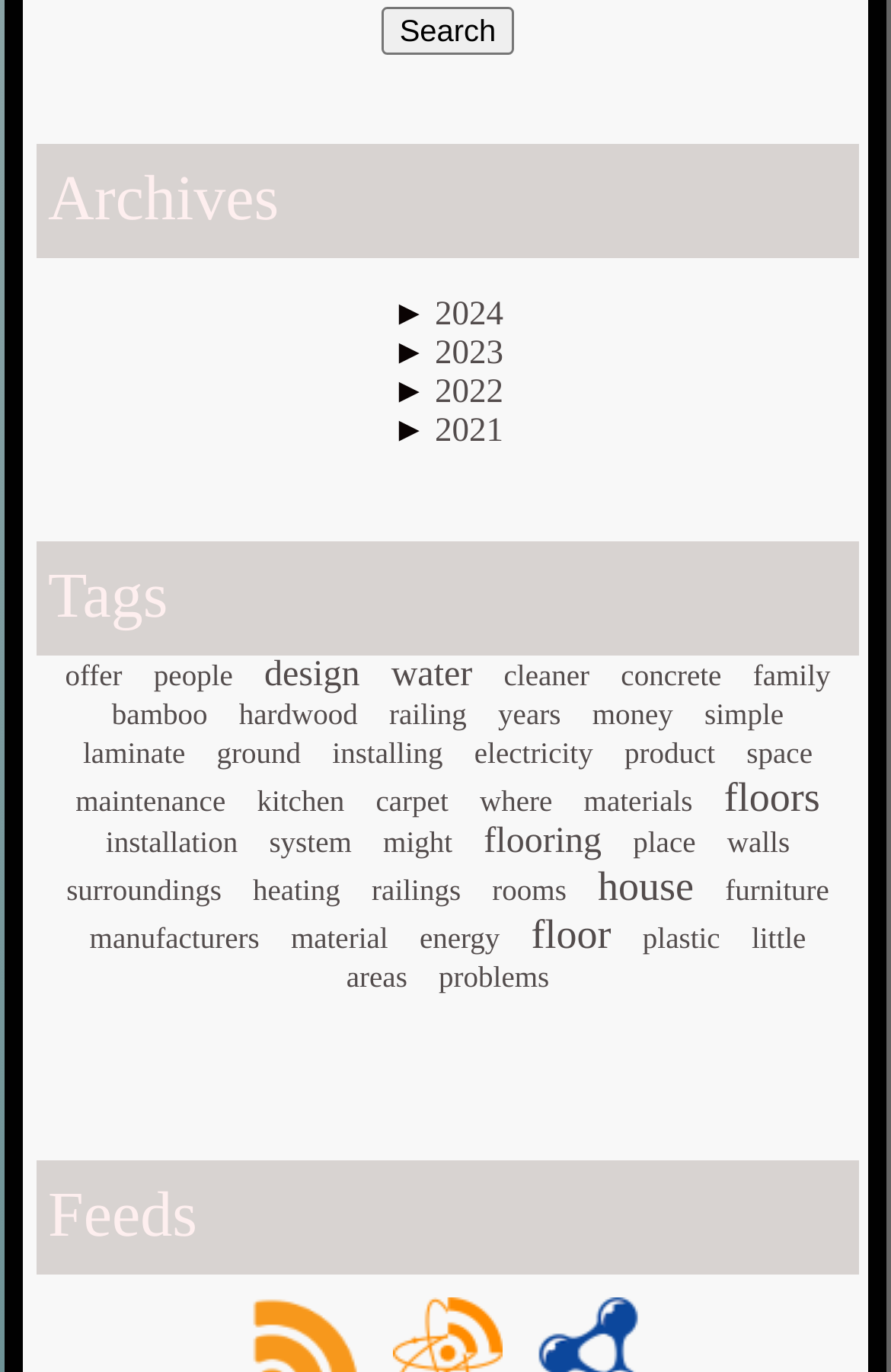How many links are listed under 'Tags'?
Please respond to the question thoroughly and include all relevant details.

The 'Tags' section lists 25 links, each representing a different category or tag, which are likely related to the content of the archives.